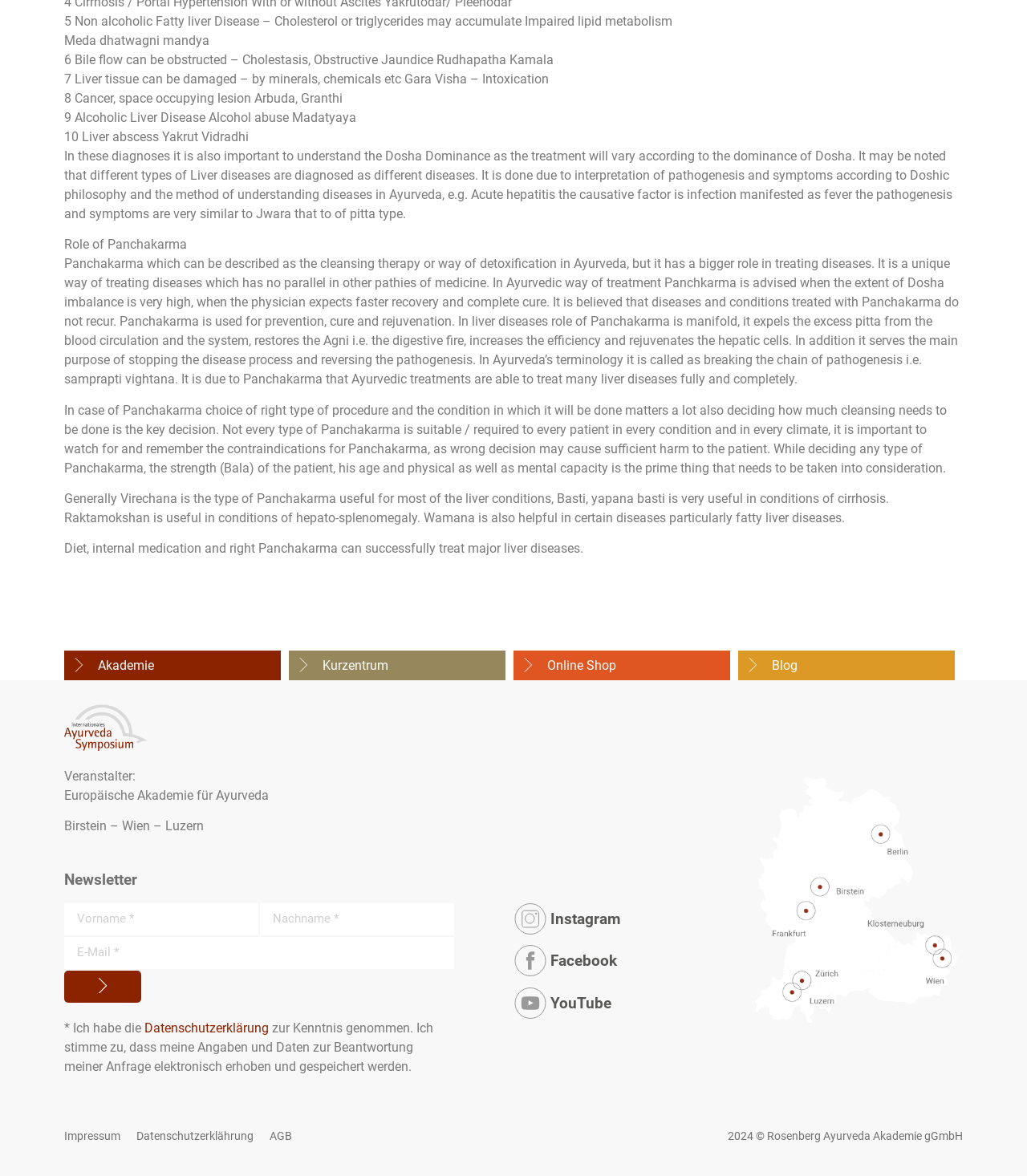Locate the bounding box coordinates of the clickable area needed to fulfill the instruction: "Read the Impressum".

[0.062, 0.959, 0.117, 0.993]